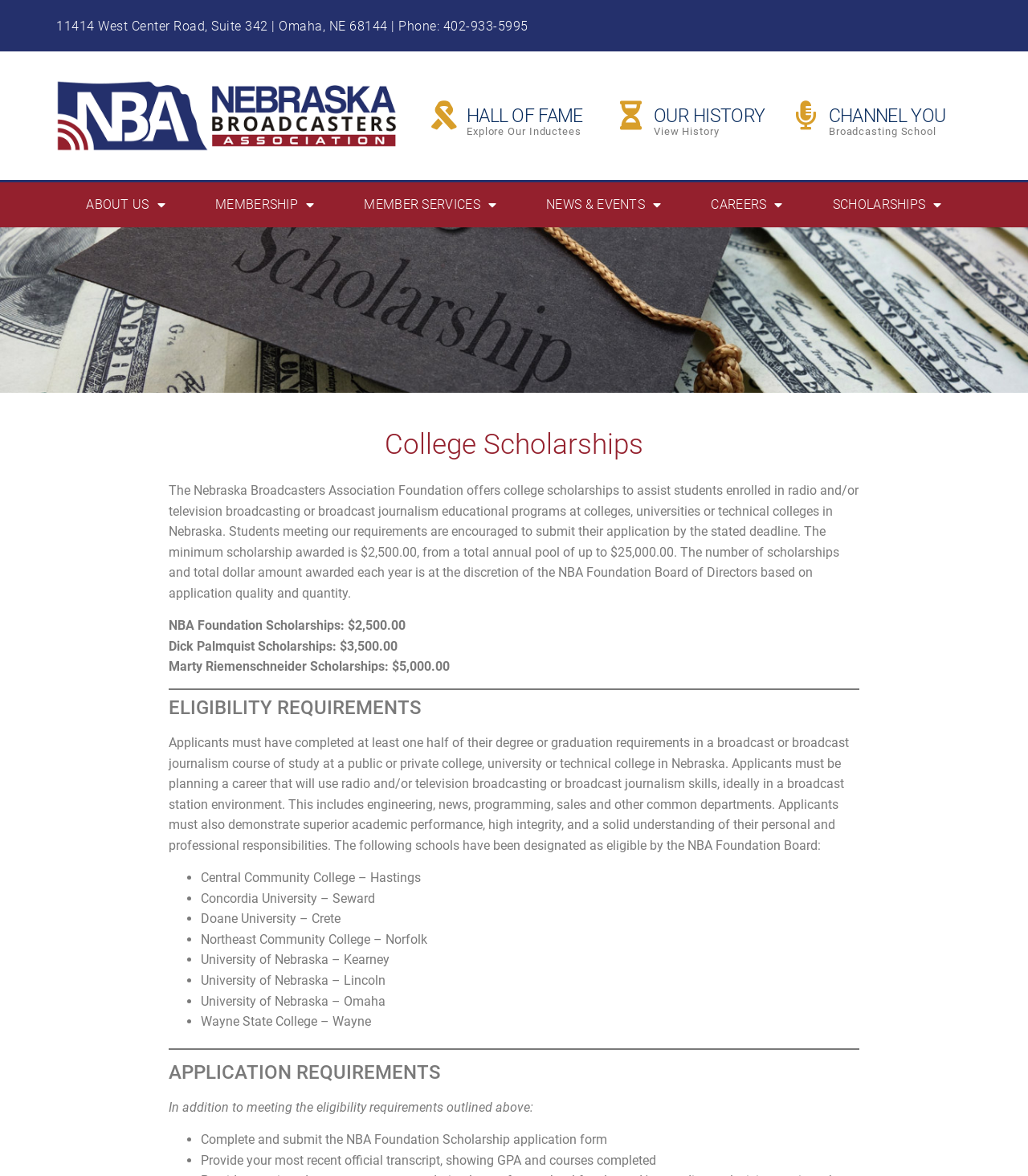Show the bounding box coordinates for the HTML element described as: "About Us".

[0.06, 0.155, 0.185, 0.194]